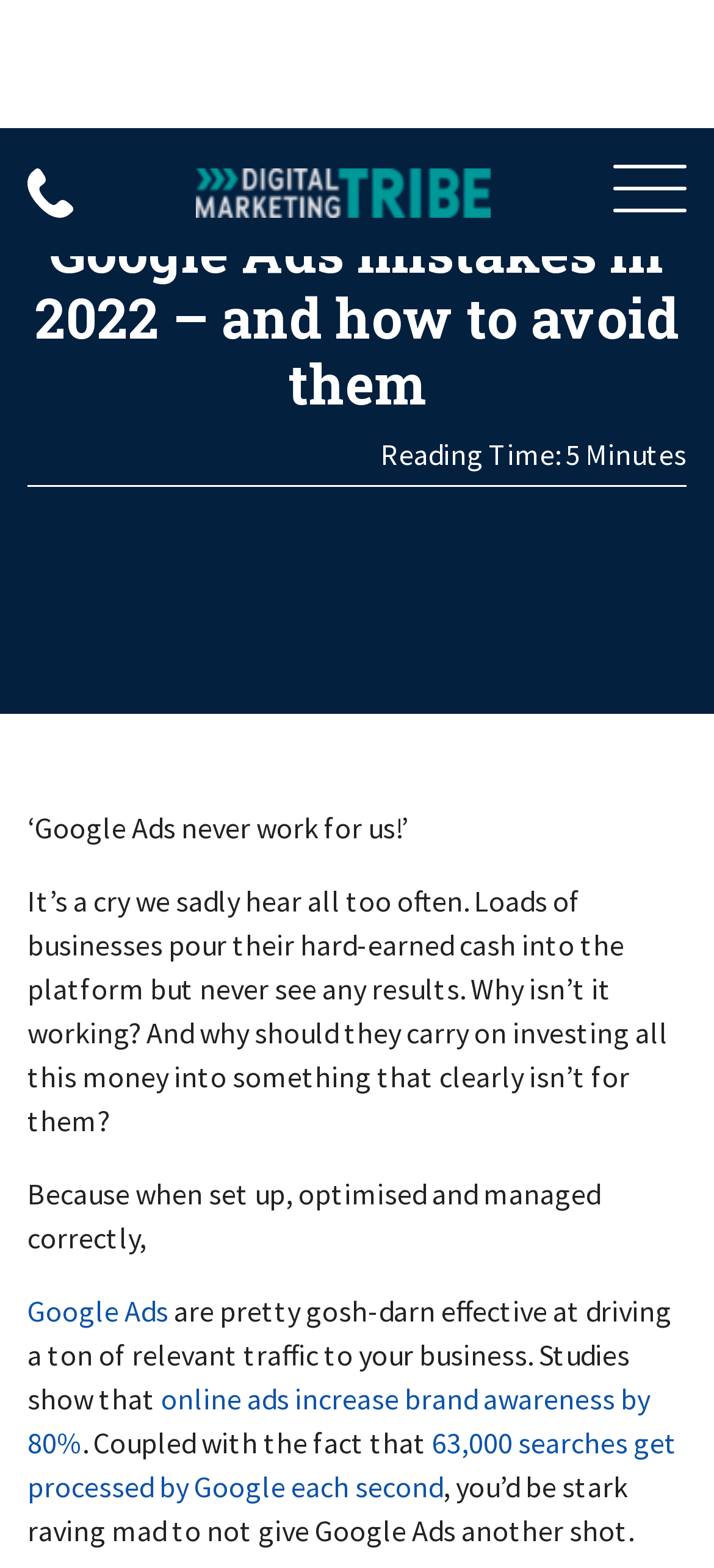What is the estimated reading time of the article?
Using the image as a reference, give a one-word or short phrase answer.

5 Minutes